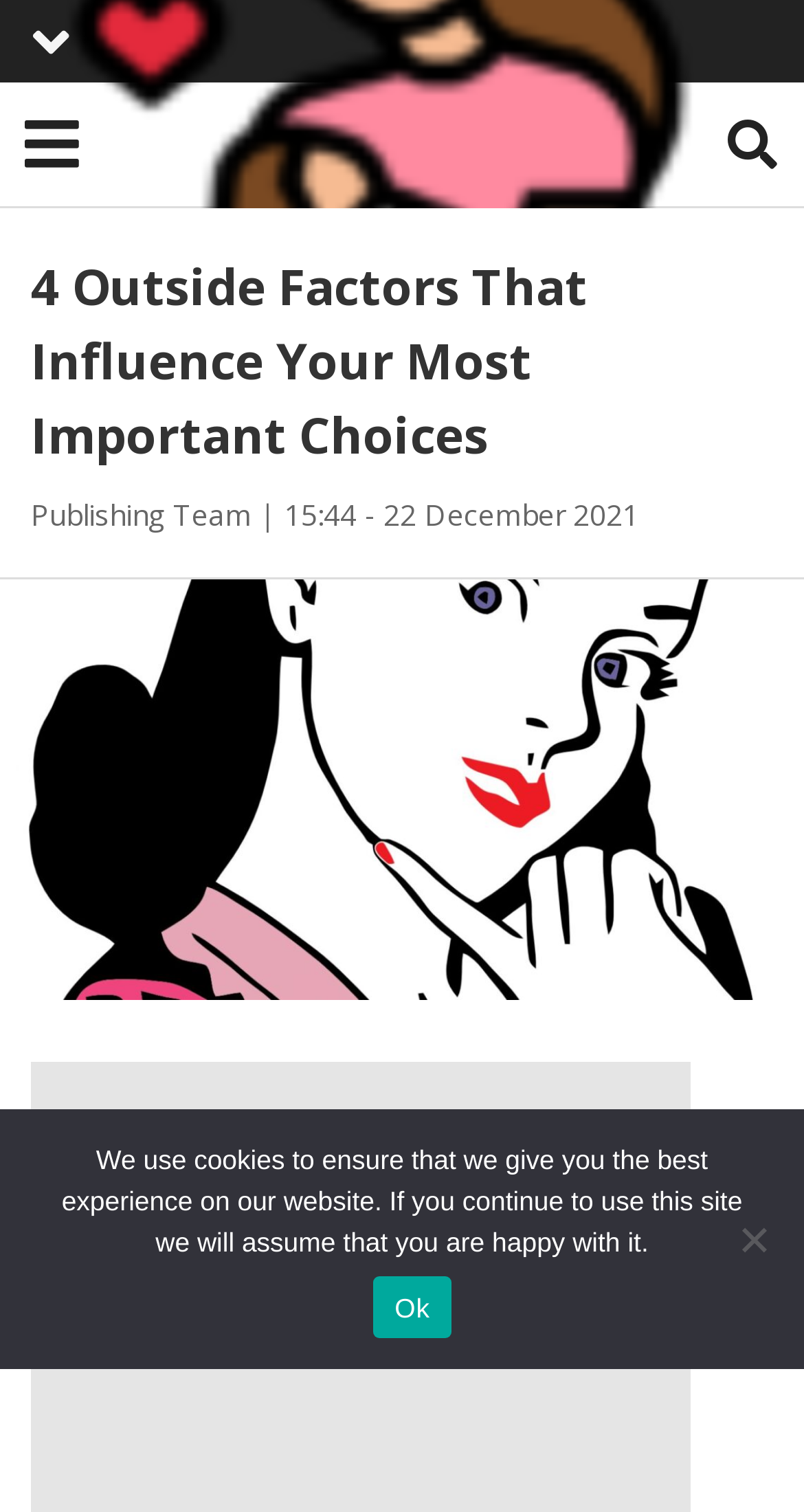Identify the bounding box for the described UI element. Provide the coordinates in (top-left x, top-left y, bottom-right x, bottom-right y) format with values ranging from 0 to 1: Privacy Policy

[0.0, 0.262, 1.0, 0.327]